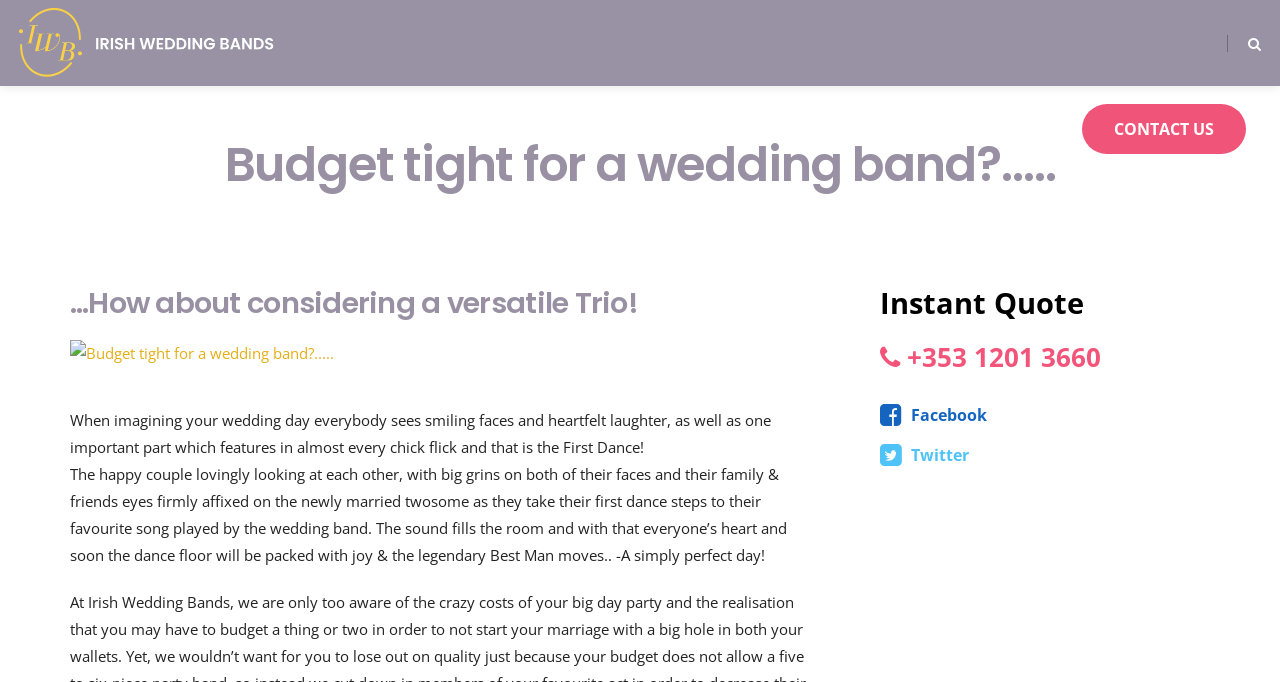Predict the bounding box coordinates of the area that should be clicked to accomplish the following instruction: "Click the 'CONTACT US' link". The bounding box coordinates should consist of four float numbers between 0 and 1, i.e., [left, top, right, bottom].

[0.845, 0.152, 0.973, 0.226]